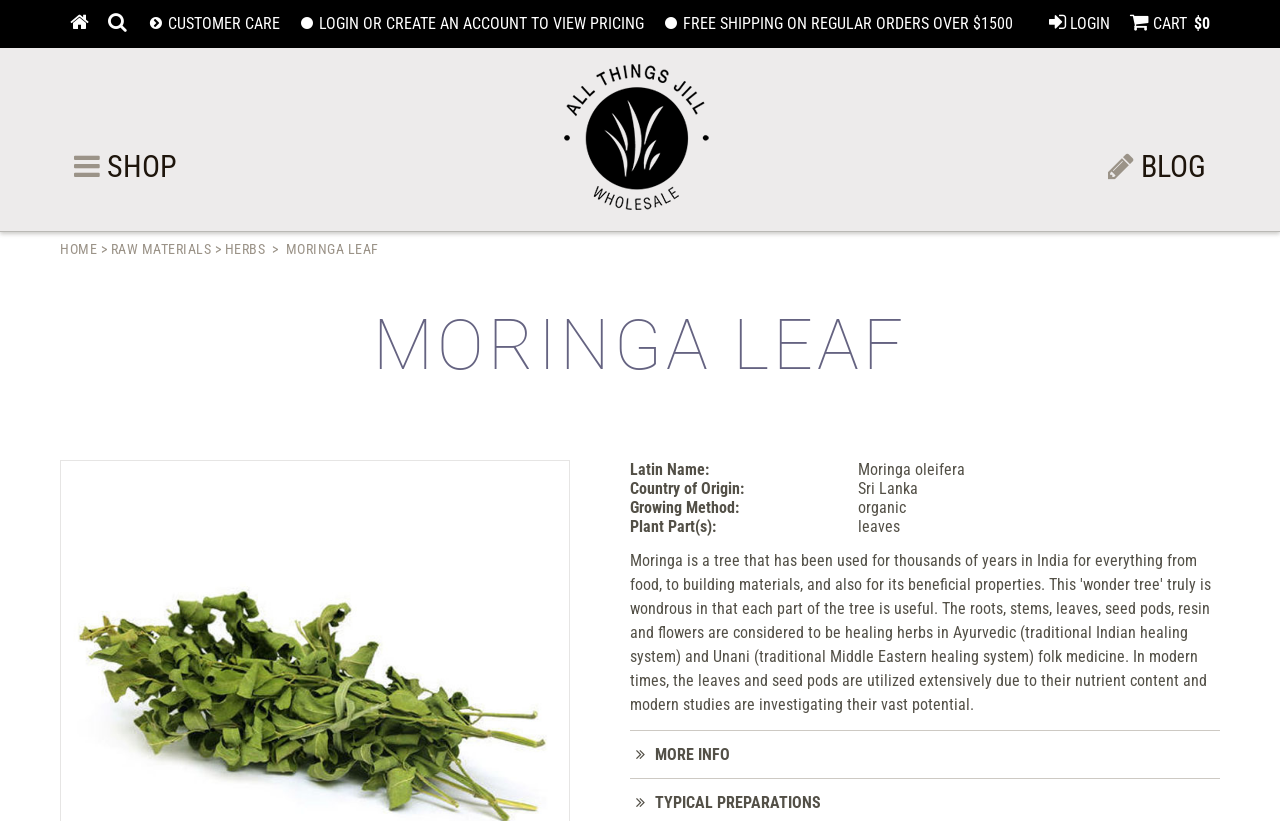Answer the question with a brief word or phrase:
What is the country of origin of the Moringa Leaf?

Sri Lanka